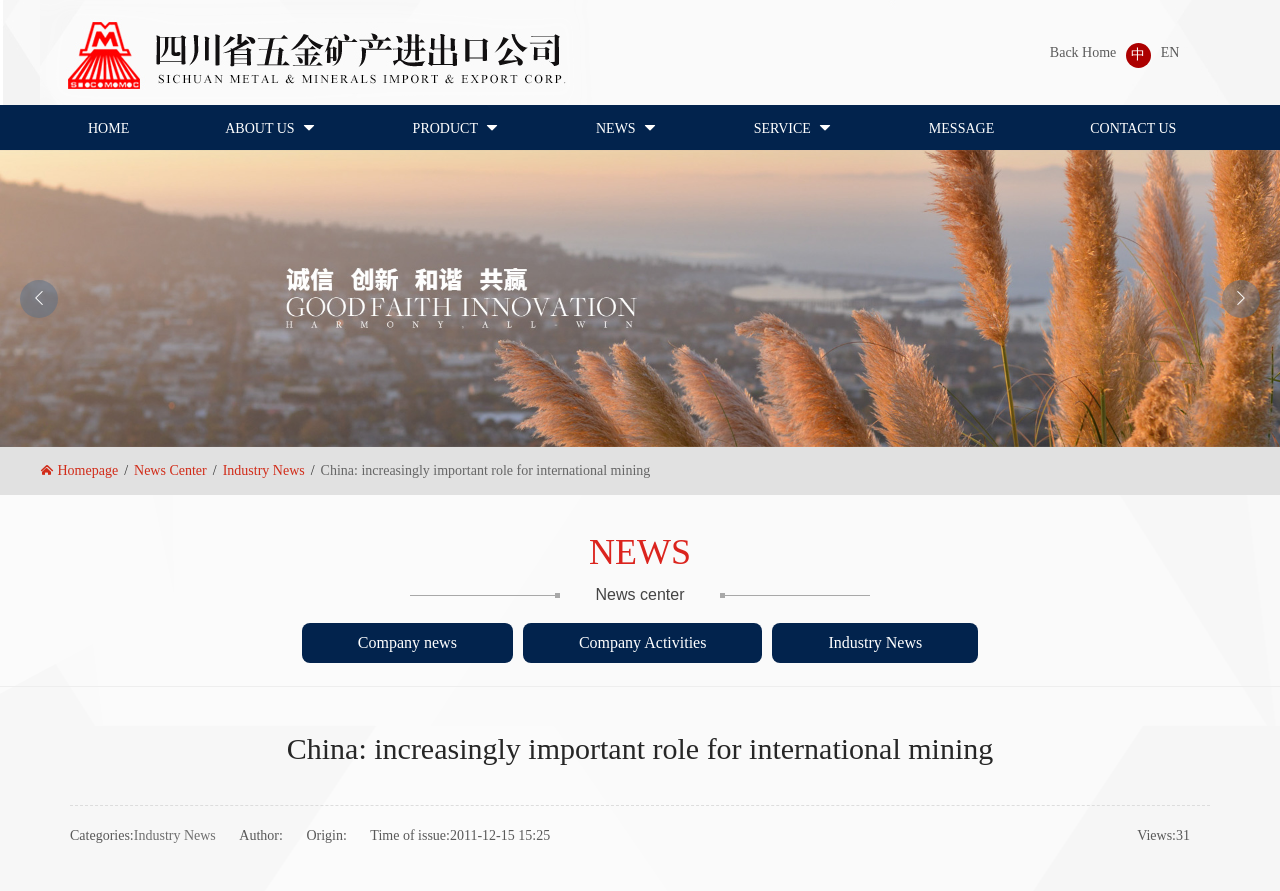Produce an extensive caption that describes everything on the webpage.

The webpage appears to be a news article page from a Chinese mining company, SICHUAN METAL & MINERALS IMPORT & EXPORT CORP. At the top left corner, there is a logo image with the company name "METAL & MINERALS". Next to the logo, there are navigation links, including "Back Home", "中" (Chinese), and "EN" (English).

Below the navigation links, there is a horizontal menu with headings "HOME", "ABOUT US", "PRODUCT", "NEWS", "SERVICE", "MESSAGE", and "CONTACT US". Each heading has a corresponding link below it.

On the left side of the page, there is a vertical menu with links to "Homepage", "News Center", and "Industry News". Below the vertical menu, there is a news article with the title "China: increasingly important role for international mining". The article has a brief description and is categorized under "Industry News".

The main content area of the page is divided into two sections. The top section has three links to news articles, including "Company news", "Company Activities", and "Industry News". The bottom section has a table with details about the news article, including categories, author, origin, time of issue, and views.

There are a total of 5 images on the page, including the company logo, a banner image at the top, and three icons on the right side of the page. The page has a simple and organized layout, making it easy to navigate and read.